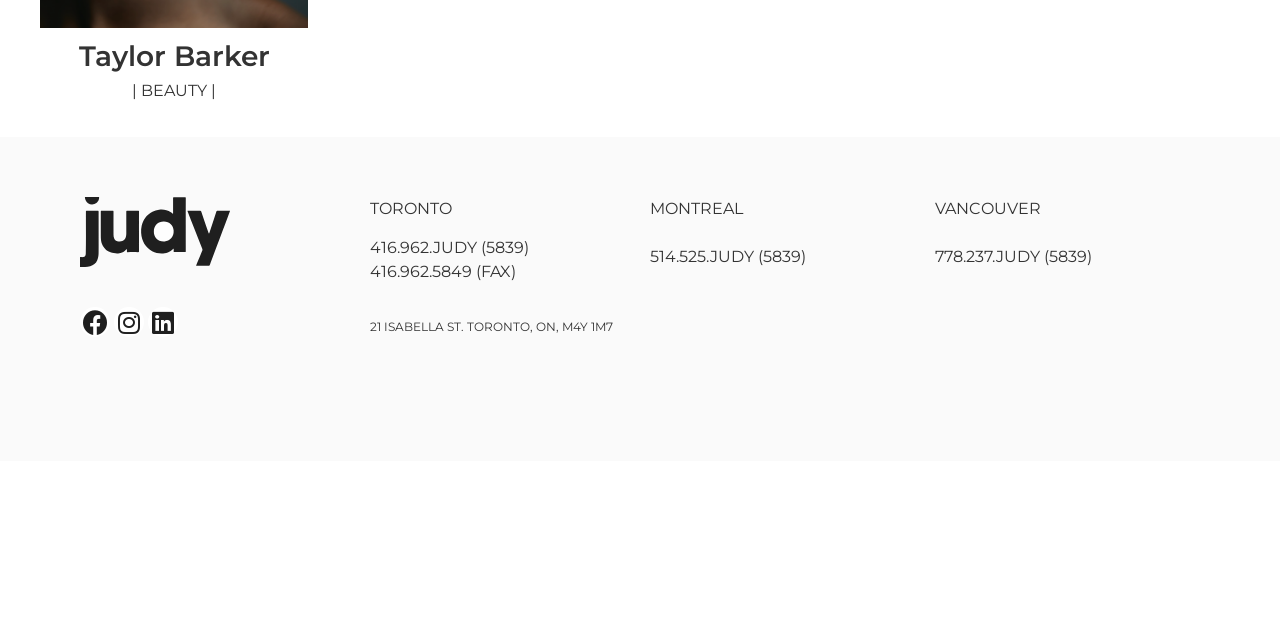Provide the bounding box coordinates for the UI element that is described by this text: "Instagram". The coordinates should be in the form of four float numbers between 0 and 1: [left, top, right, bottom].

[0.089, 0.48, 0.112, 0.527]